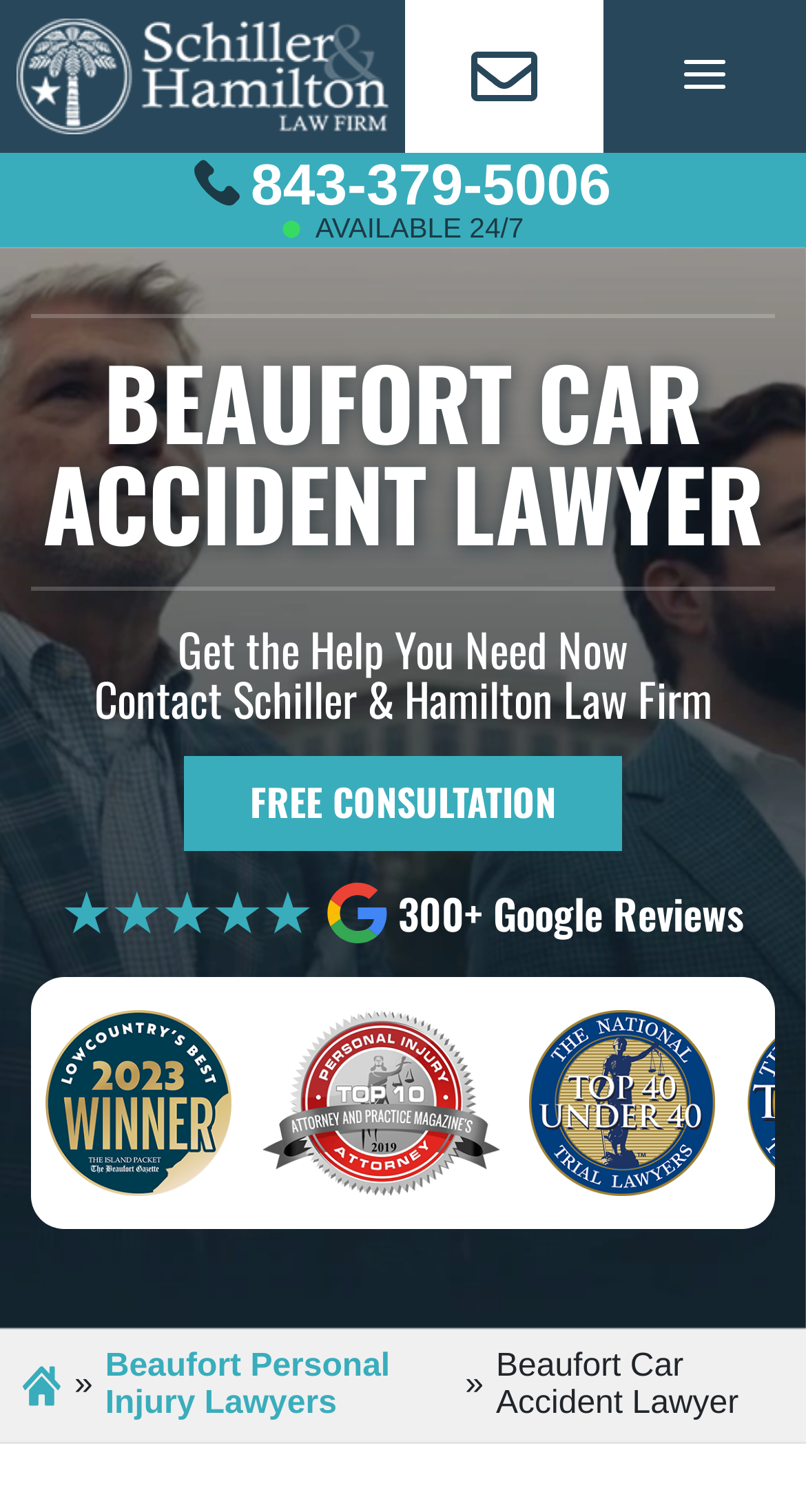What is the name of the law firm on the webpage? Using the information from the screenshot, answer with a single word or phrase.

Schiller & Hamilton Law Firm